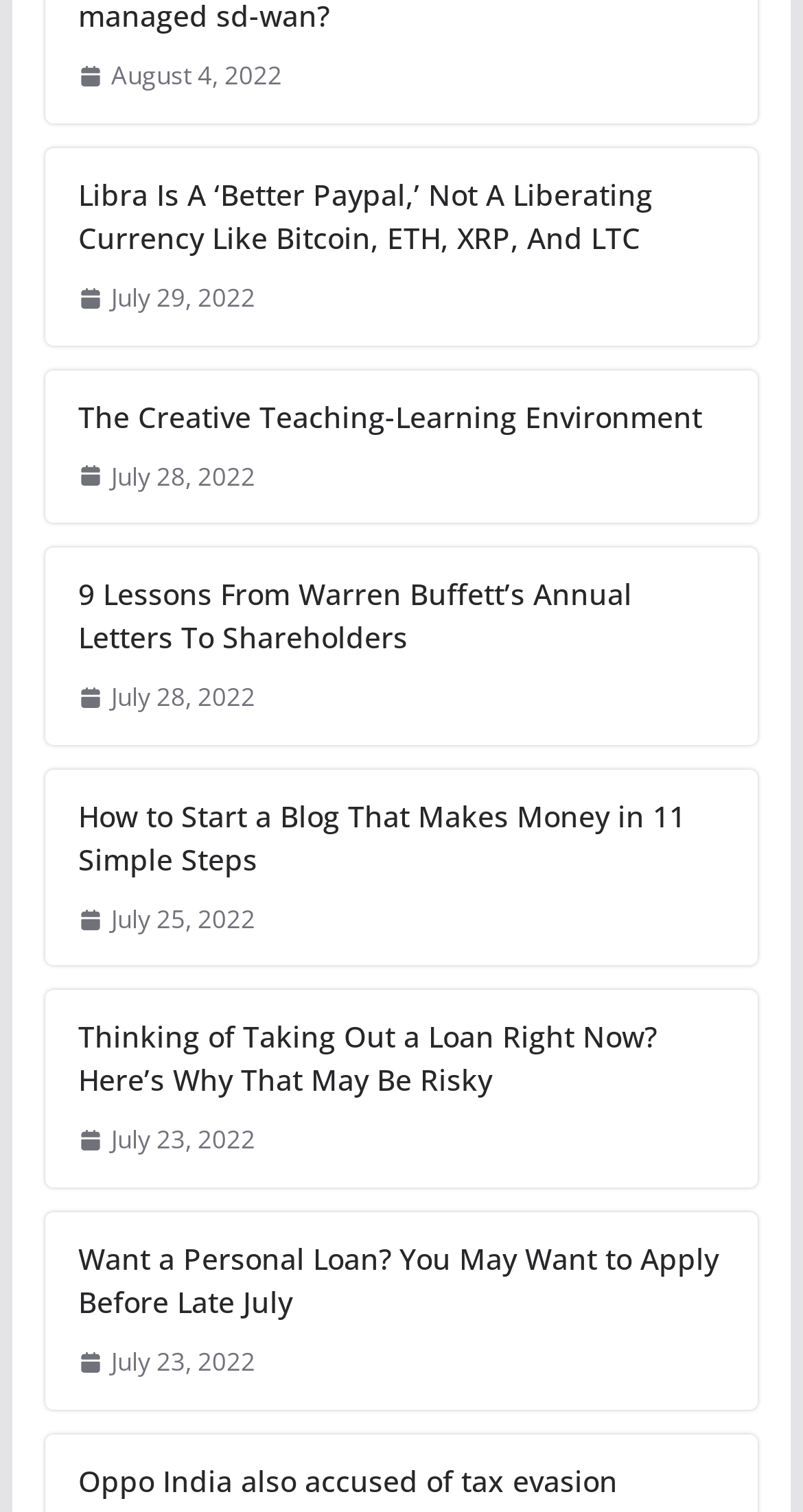Please give a succinct answer to the question in one word or phrase:
What is the common format of the dates listed?

Month Day, Year